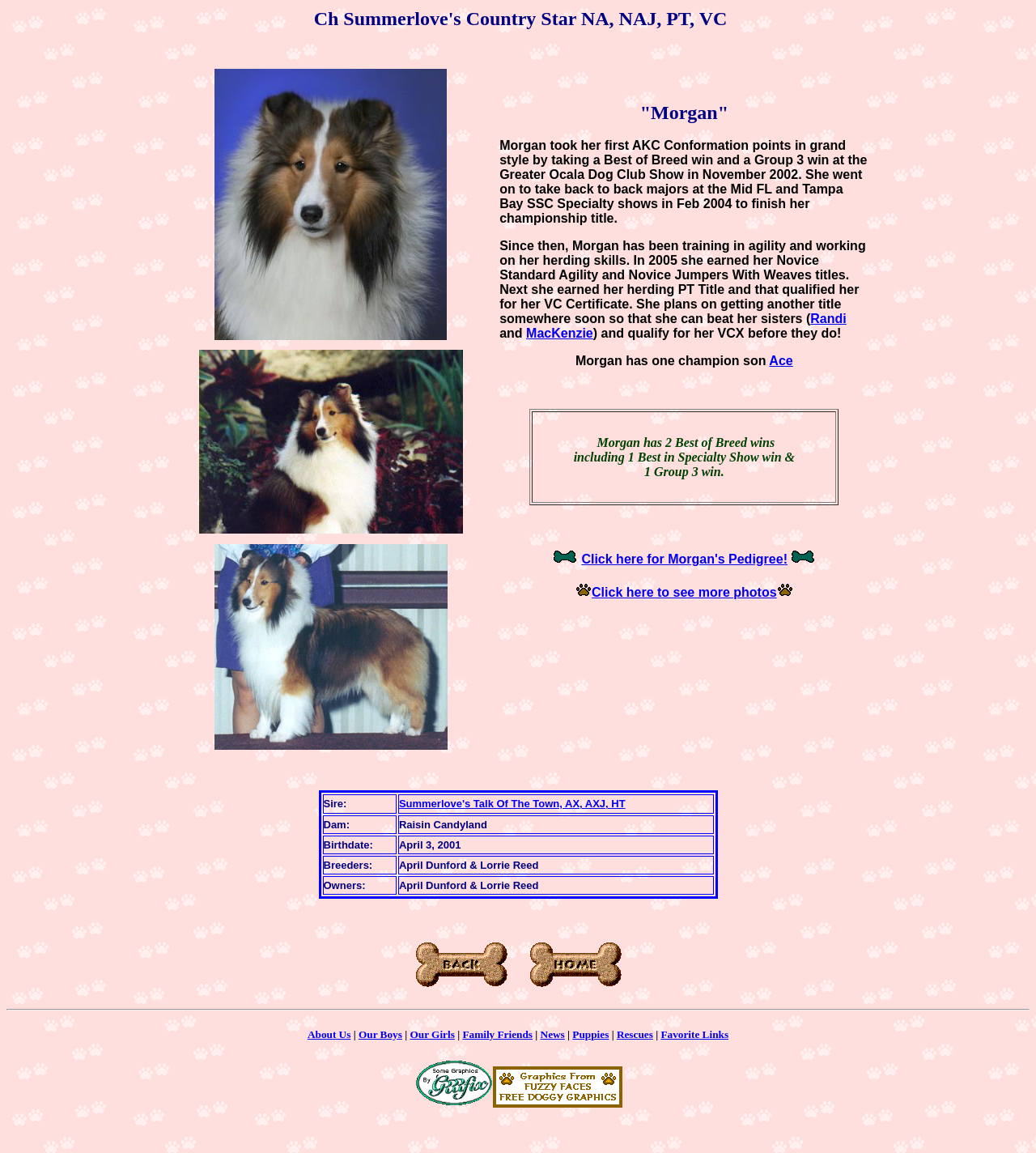Who is Morgan's breeder?
Ensure your answer is thorough and detailed.

The webpage mentions that Morgan's breeders are April Dunford and Lorrie Reed. This information is listed in the table under the 'Breeders' category.